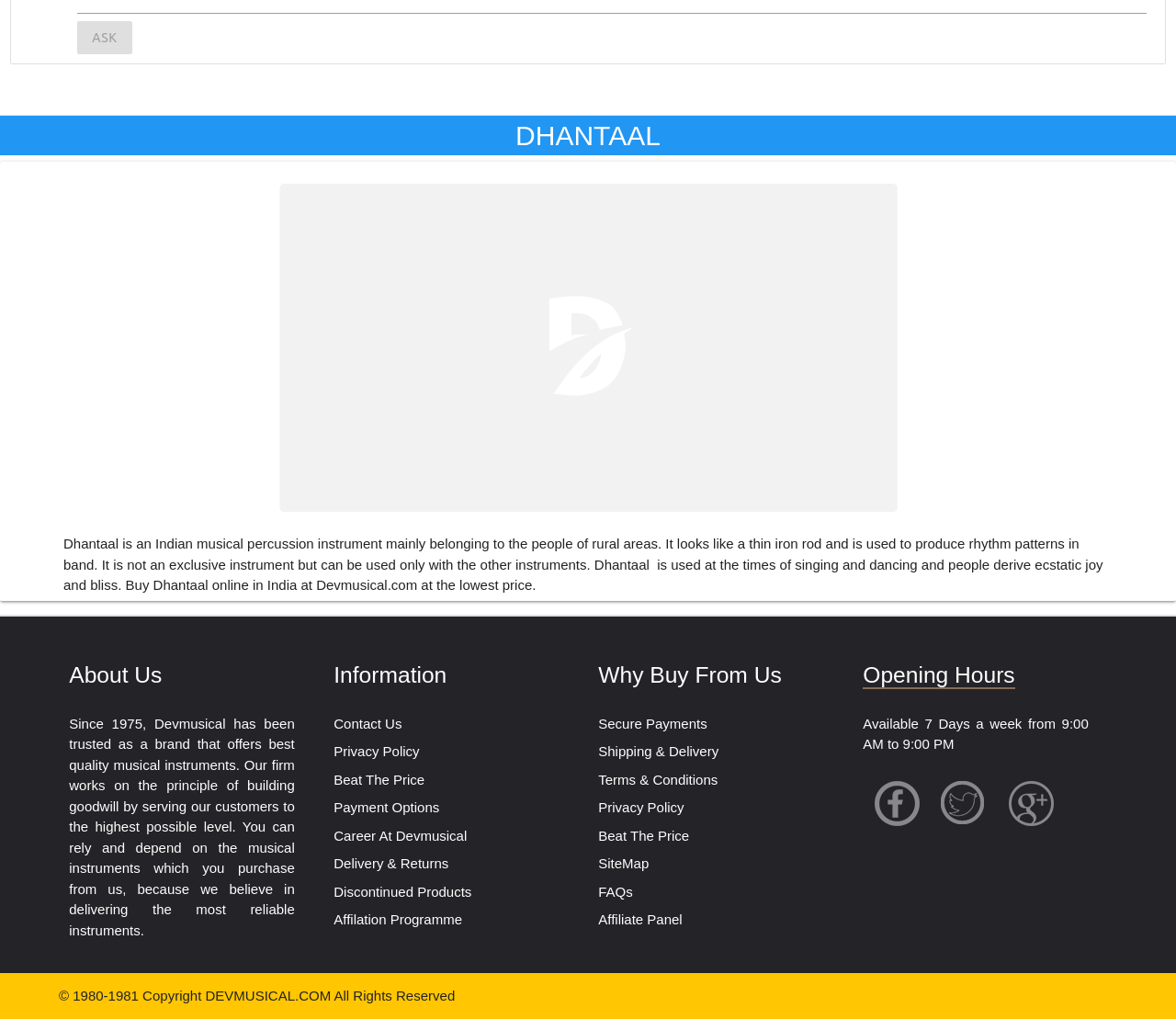Show me the bounding box coordinates of the clickable region to achieve the task as per the instruction: "Click the 'ASK' button".

[0.066, 0.02, 0.112, 0.053]